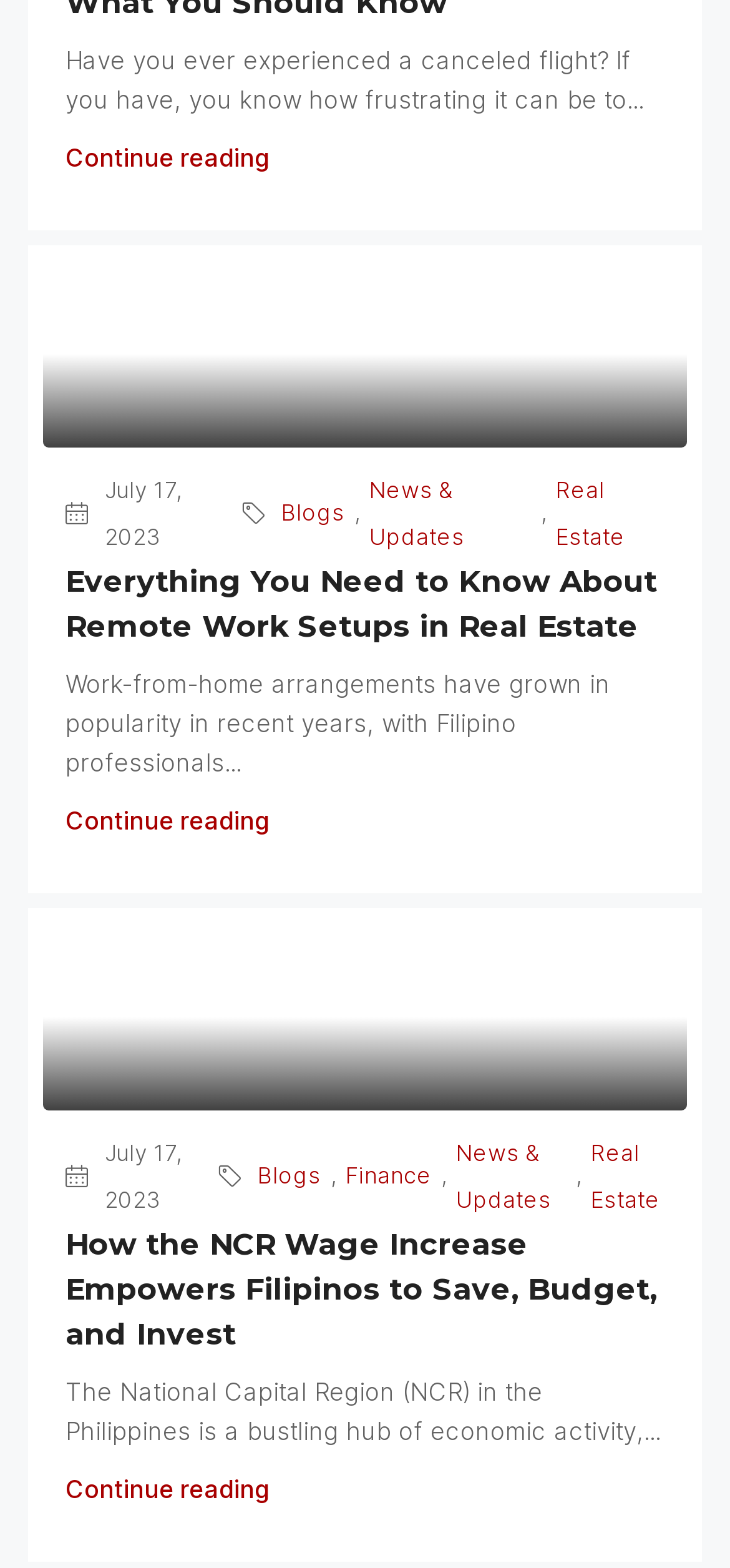From the screenshot, find the bounding box of the UI element matching this description: "Finance". Supply the bounding box coordinates in the form [left, top, right, bottom], each a float between 0 and 1.

[0.473, 0.735, 0.591, 0.764]